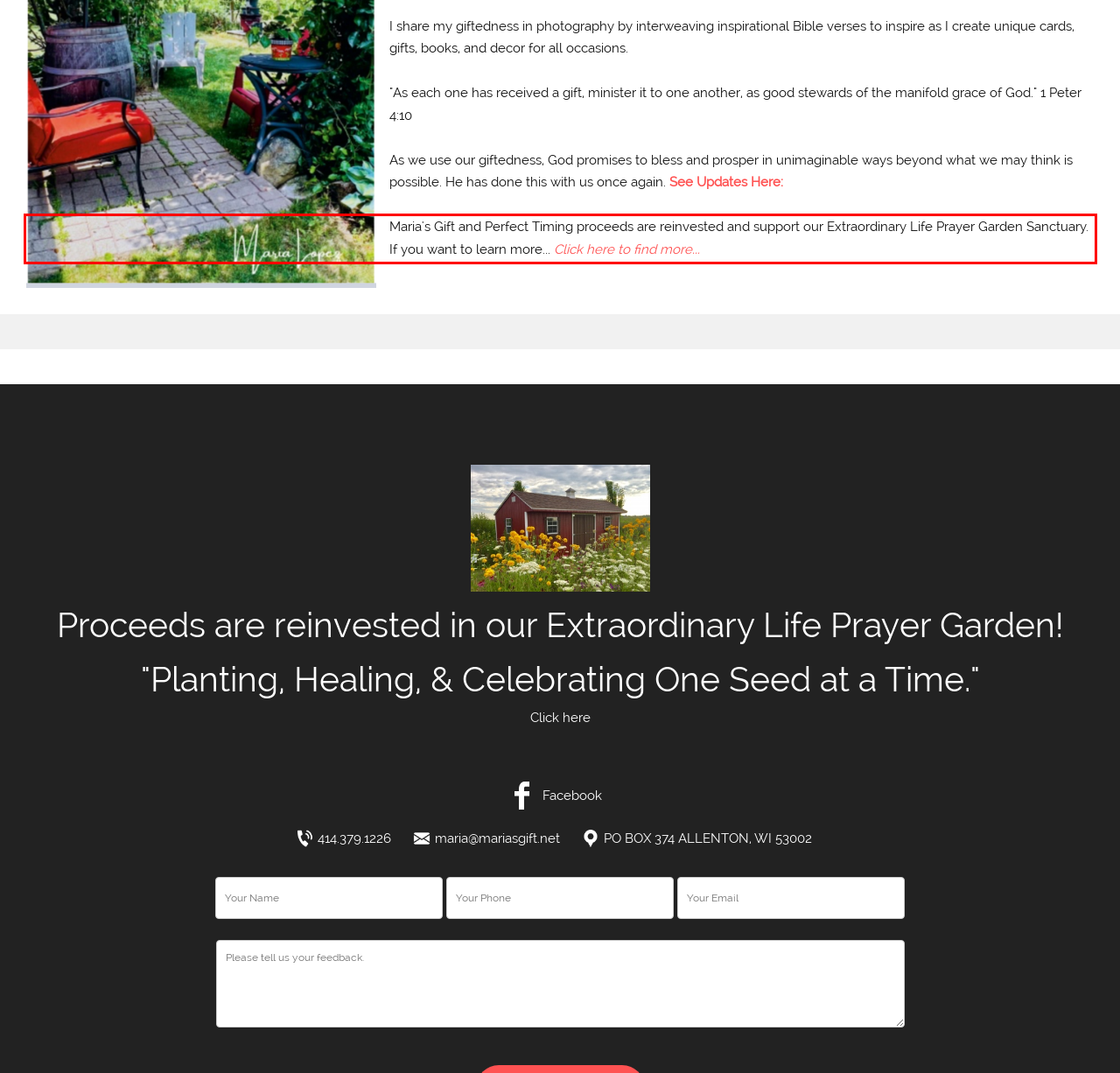From the screenshot of the webpage, locate the red bounding box and extract the text contained within that area.

Maria's Gift and Perfect Timing proceeds are reinvested and support our Extraordinary Life Prayer Garden Sanctuary. If you want to learn more... Click here to find more...